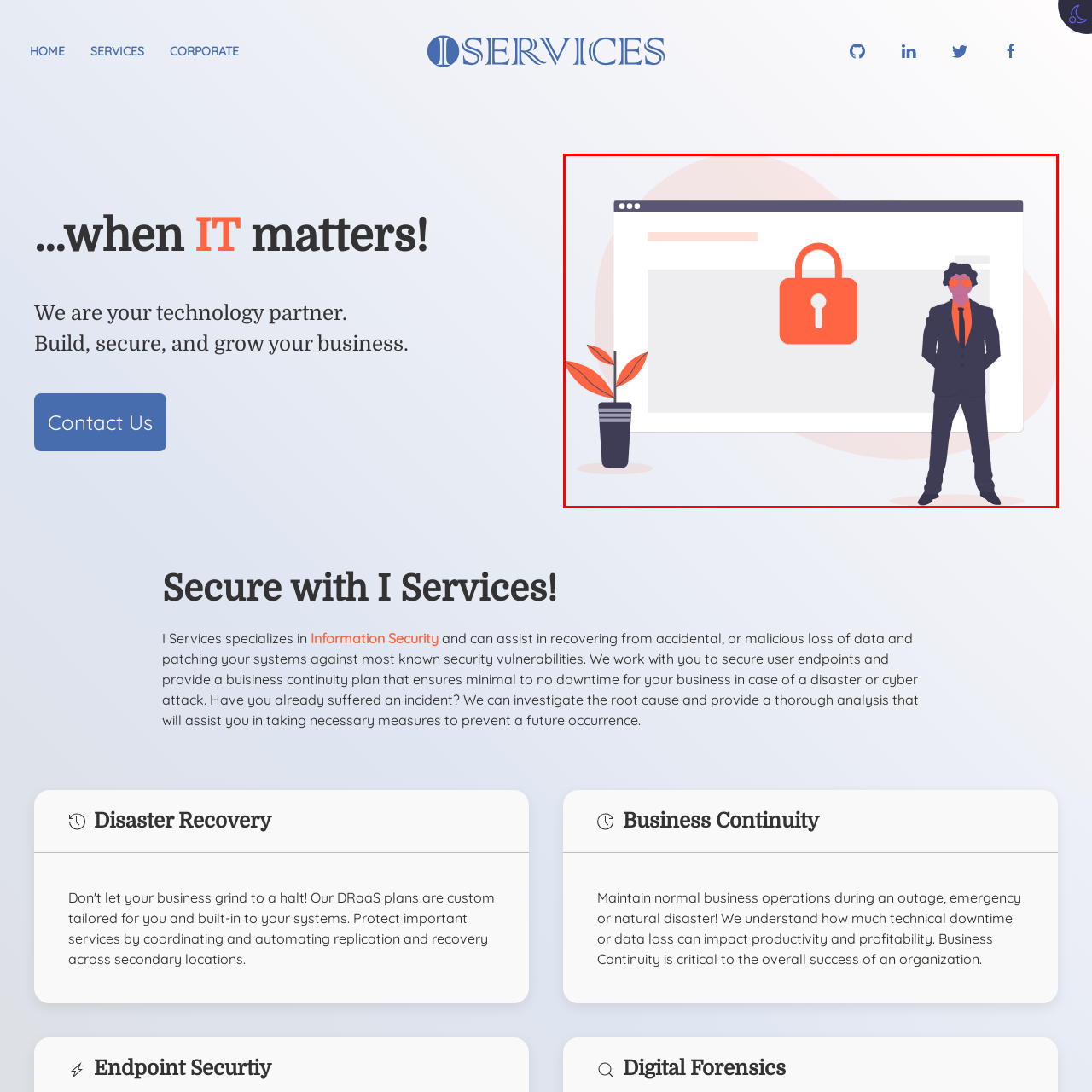What is displayed on the computer screen?
Examine the image within the red bounding box and provide a comprehensive answer to the question.

The stylized computer screen displays a prominent lock icon, symbolizing security, which reinforces the message of protection and safeguarding information.